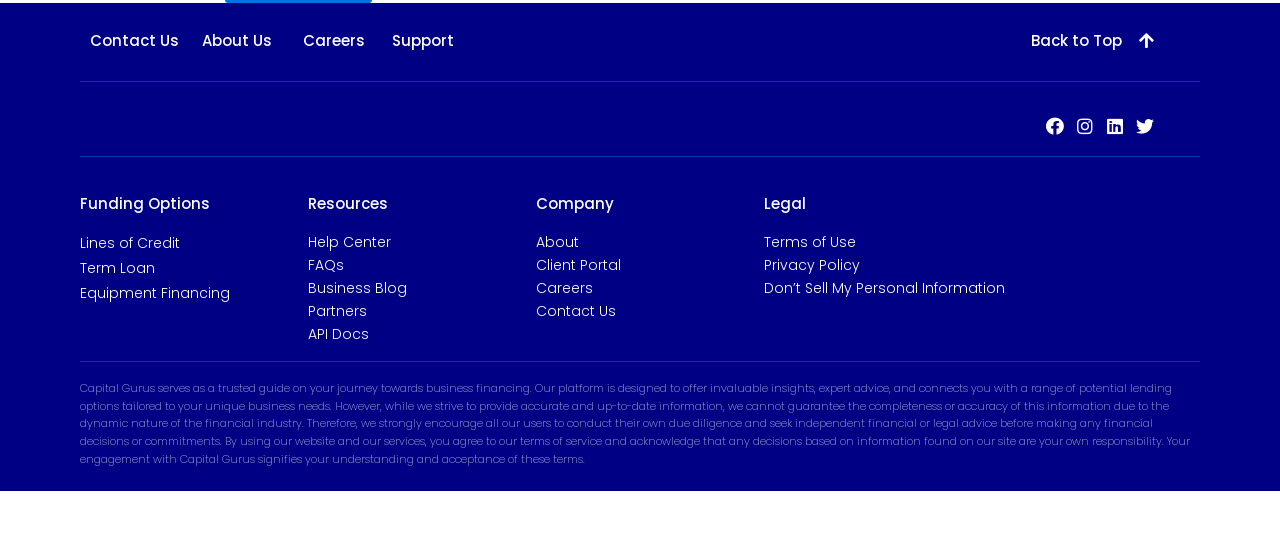Determine the bounding box coordinates for the element that should be clicked to follow this instruction: "Read the 'FAQs'". The coordinates should be given as four float numbers between 0 and 1, in the format [left, top, right, bottom].

[0.241, 0.573, 0.269, 0.61]